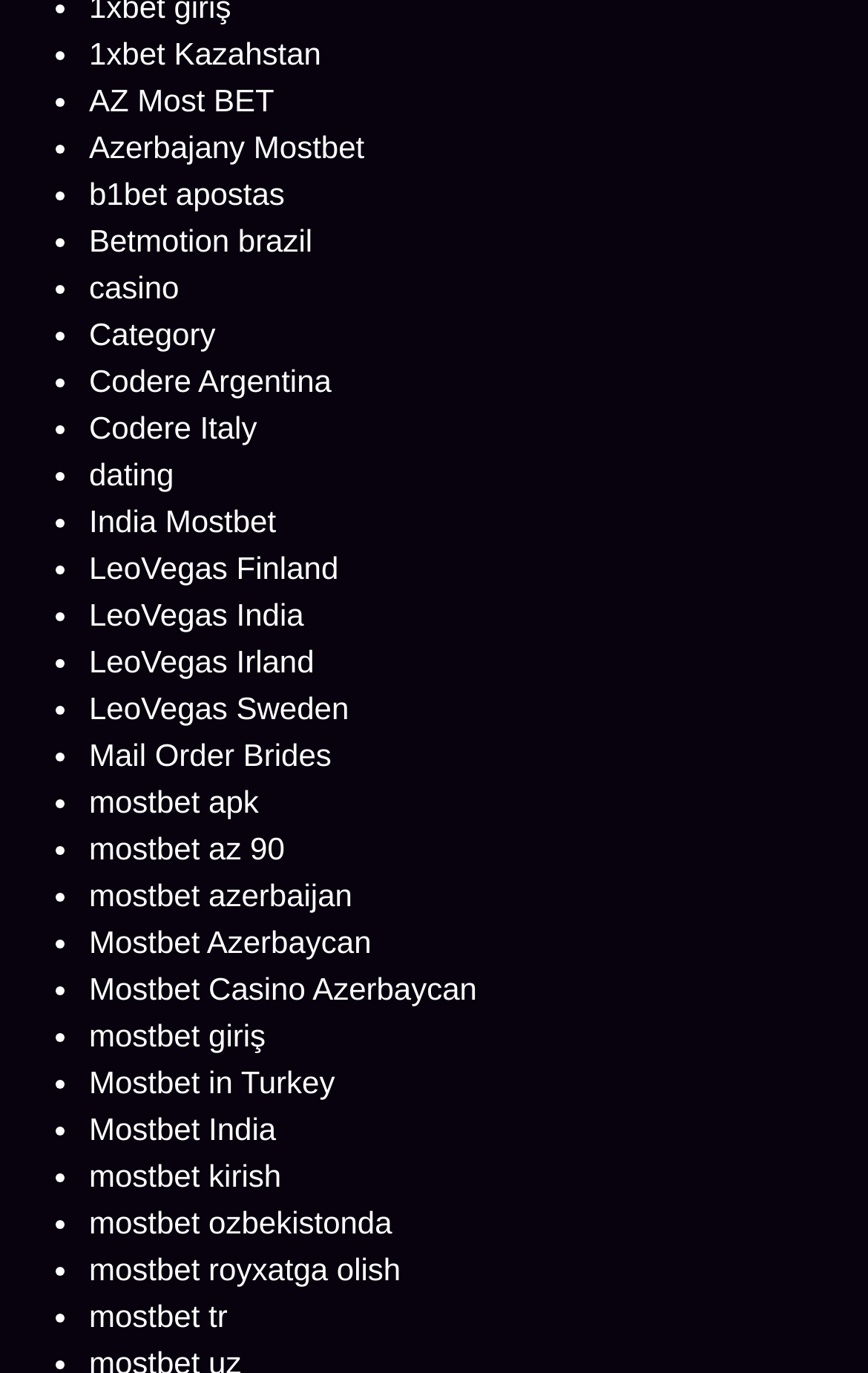What is the language of the 'Mostbet ozbekistonda' link?
Using the image, give a concise answer in the form of a single word or short phrase.

Uzbek